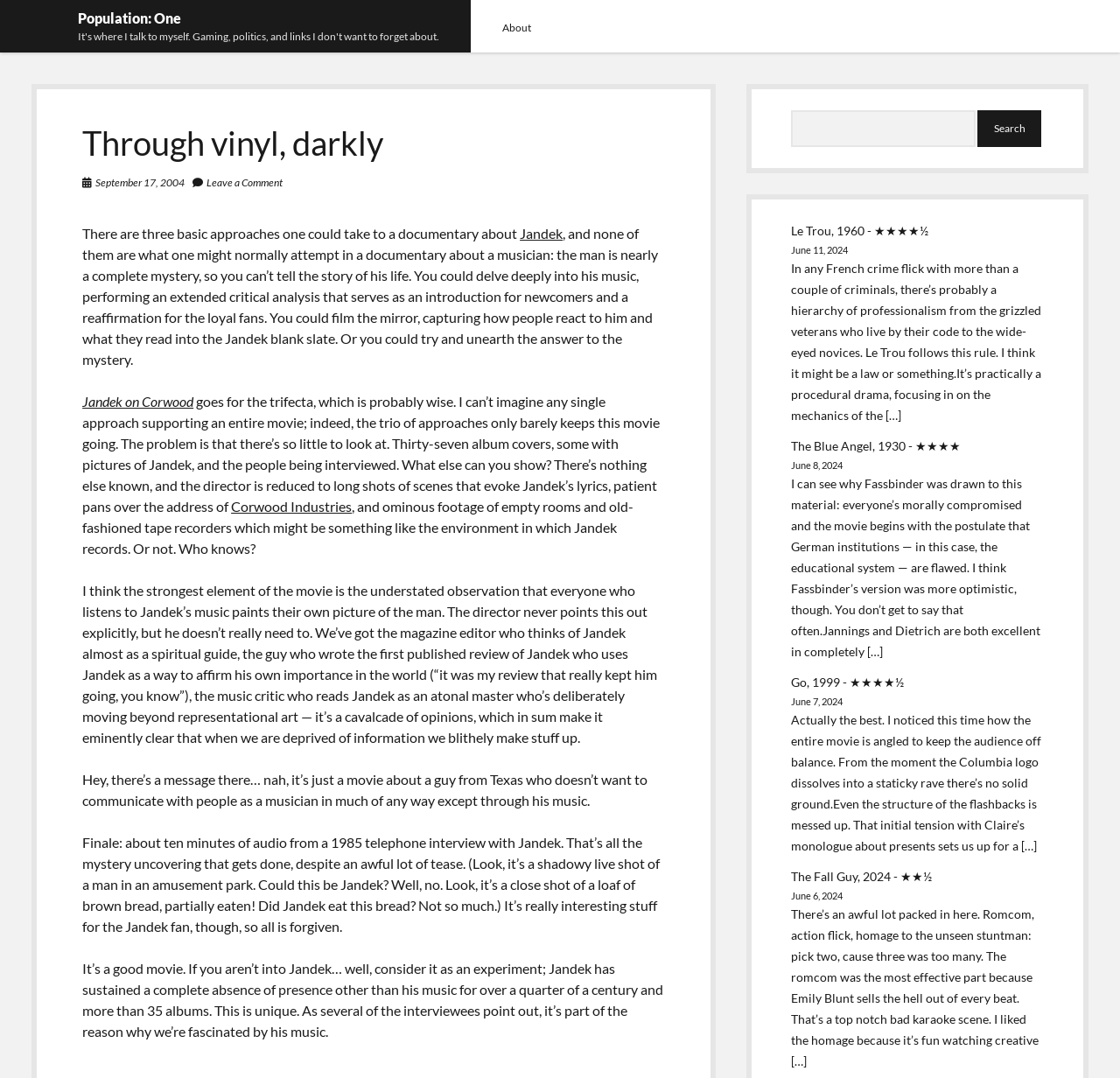Find the bounding box coordinates for the area that should be clicked to accomplish the instruction: "Search for something".

[0.706, 0.102, 0.933, 0.136]